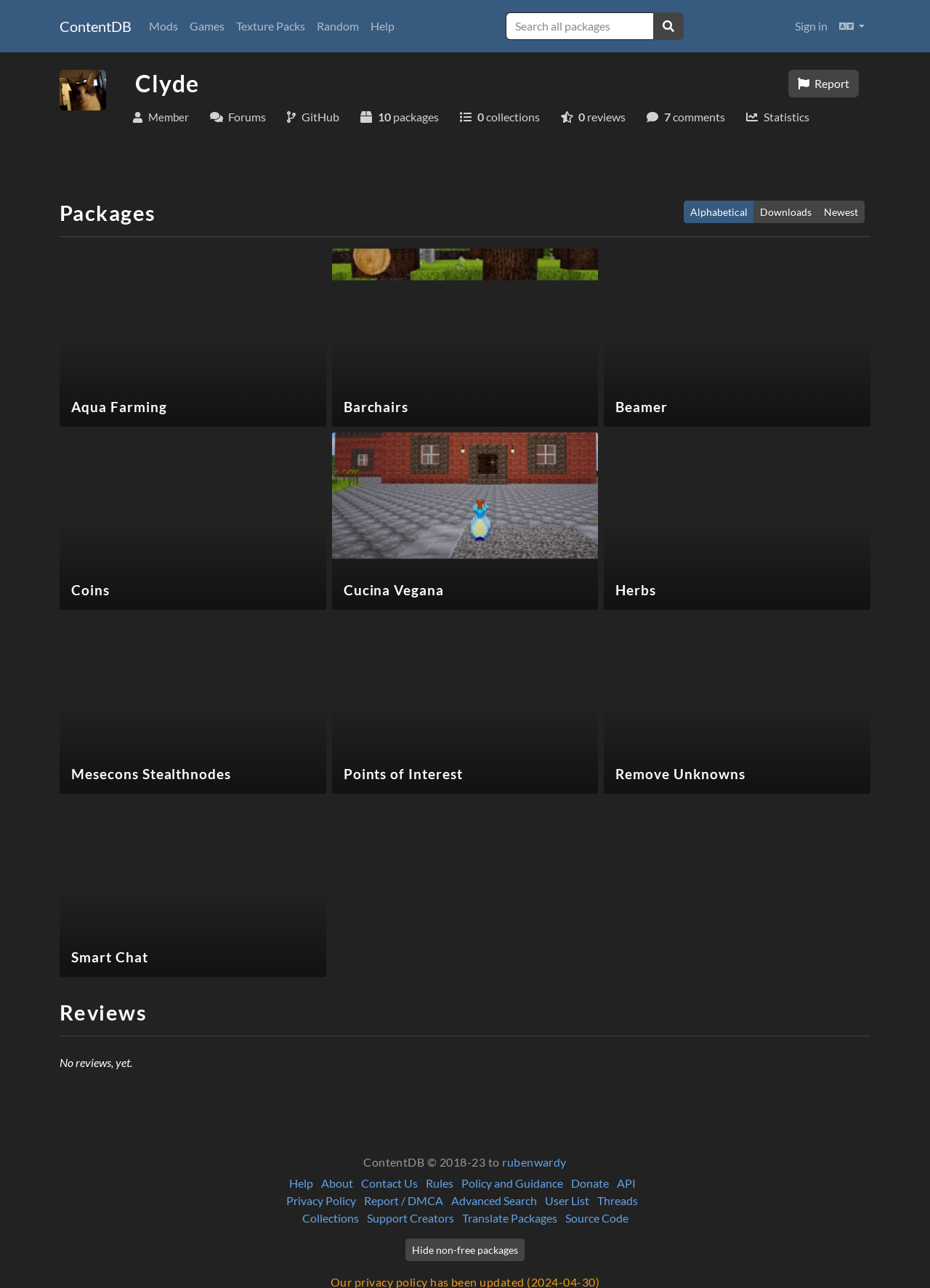Find the bounding box coordinates of the clickable area that will achieve the following instruction: "Search all packages".

[0.544, 0.01, 0.703, 0.031]